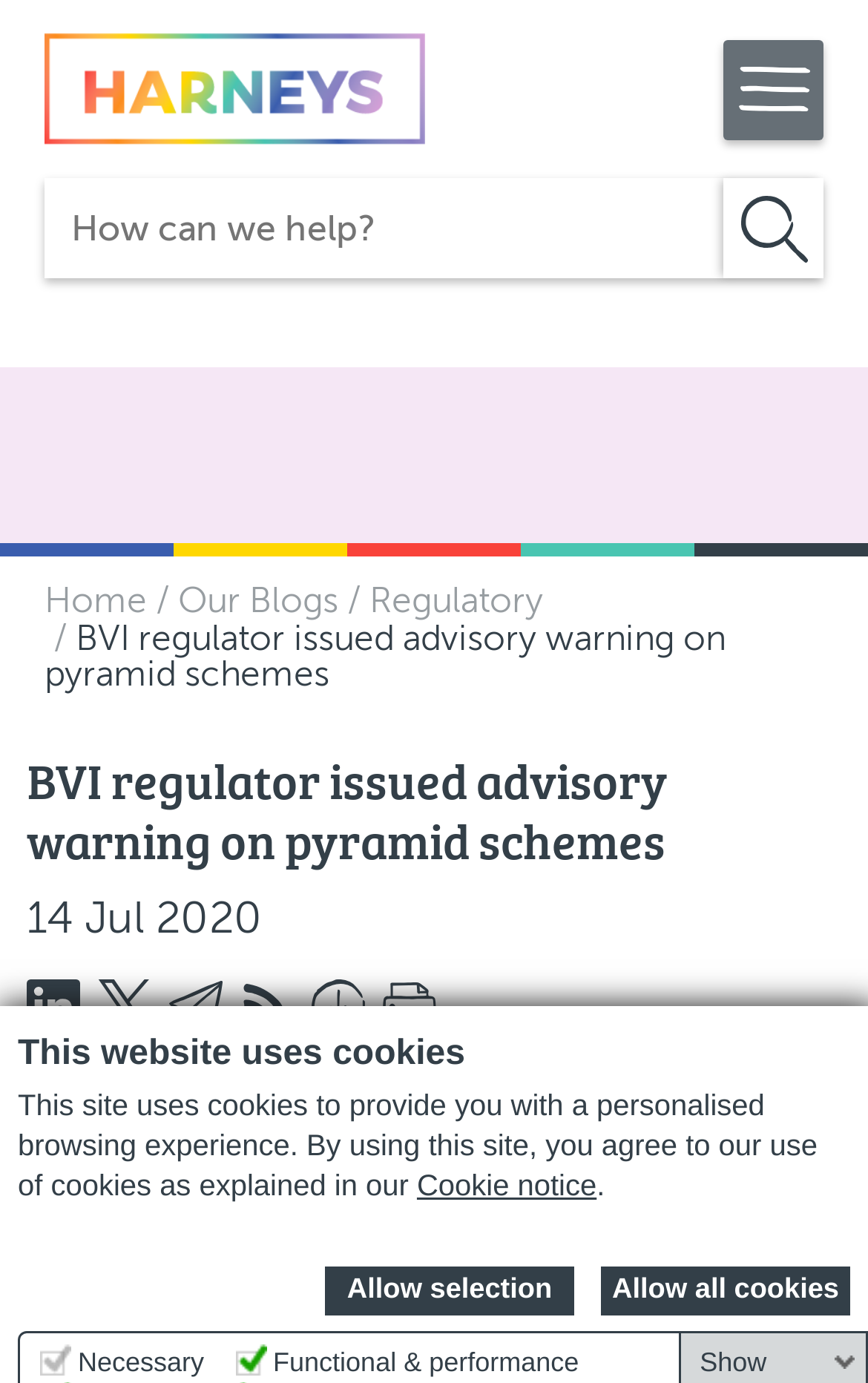Extract the bounding box coordinates for the UI element described by the text: "Allow all cookies". The coordinates should be in the form of [left, top, right, bottom] with values between 0 and 1.

[0.692, 0.915, 0.979, 0.951]